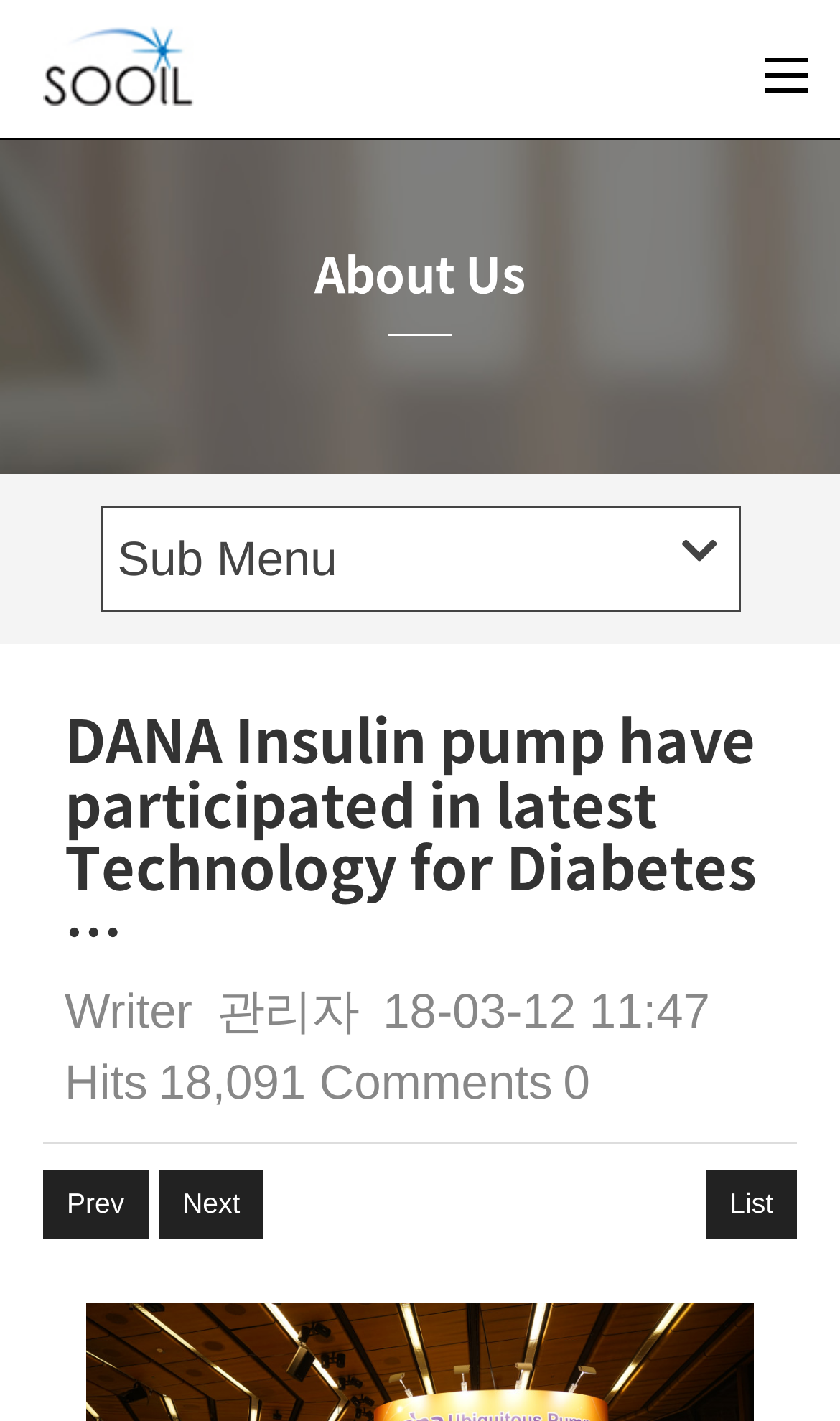Given the description of the UI element: "Sub Menu", predict the bounding box coordinates in the form of [left, top, right, bottom], with each value being a float between 0 and 1.

[0.119, 0.356, 0.881, 0.431]